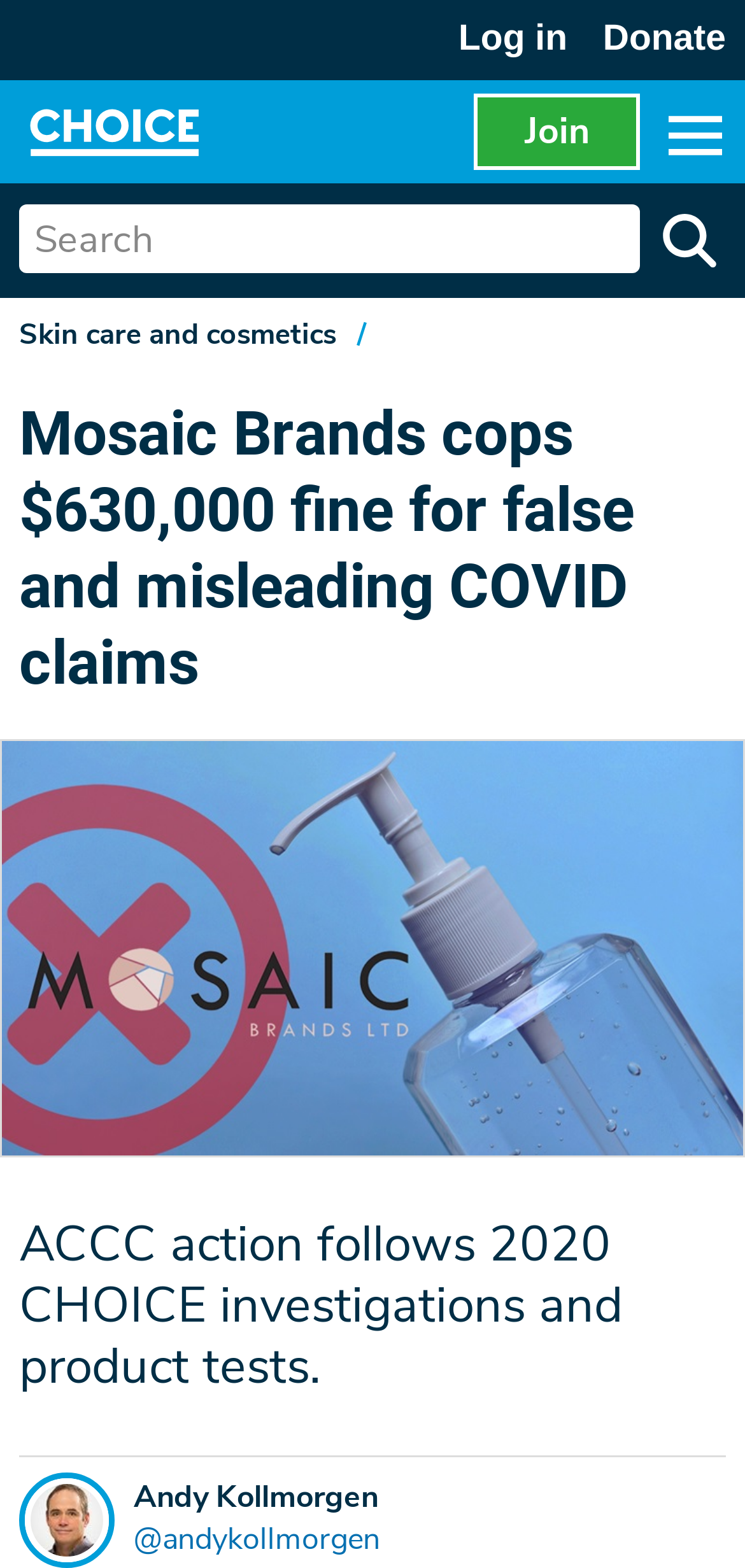Provide the bounding box coordinates for the UI element that is described by this text: "Top of the content". The coordinates should be in the form of four float numbers between 0 and 1: [left, top, right, bottom].

[0.001, 0.111, 0.124, 0.194]